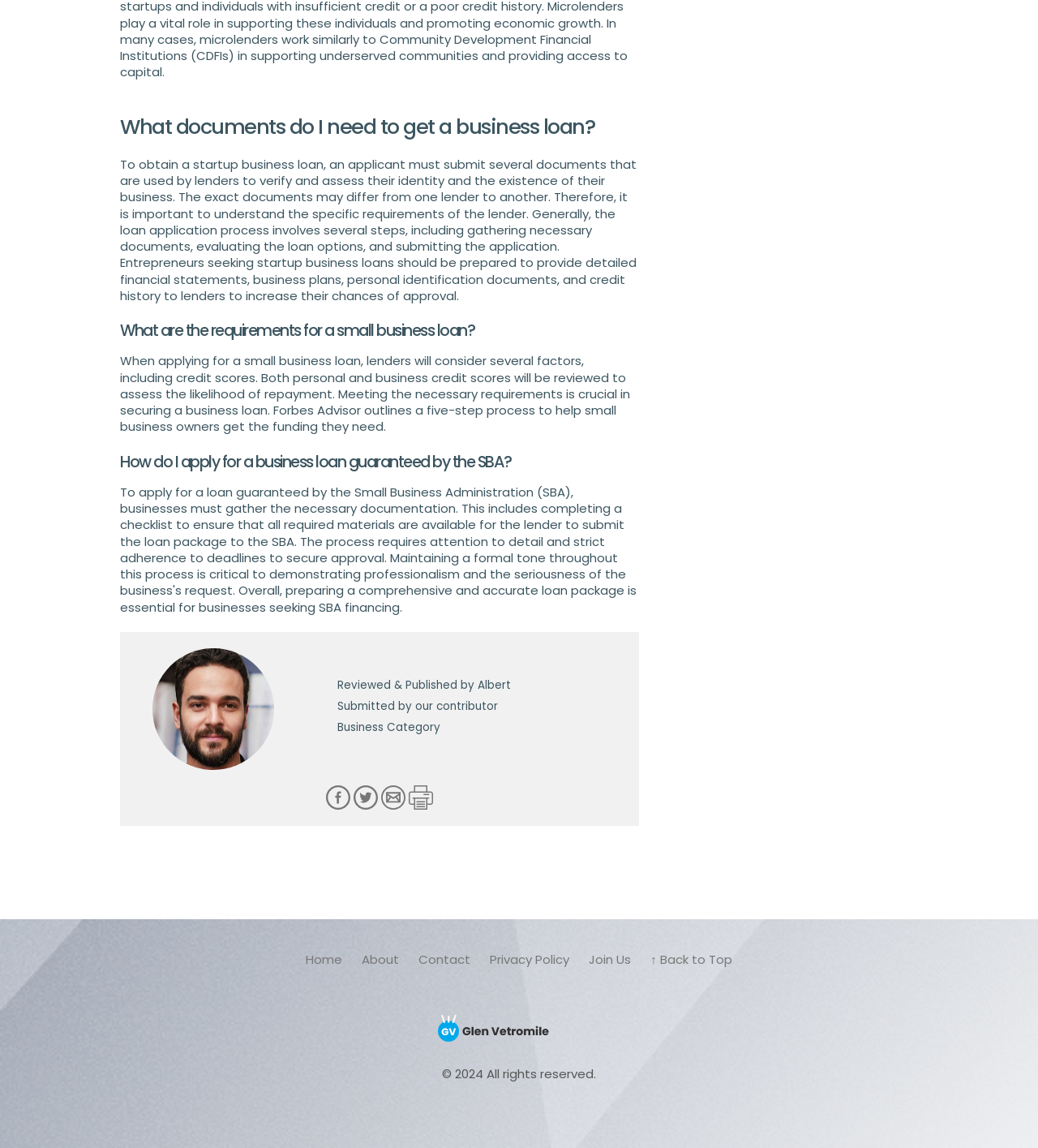Given the element description: "↑ Back to Top", predict the bounding box coordinates of the UI element it refers to, using four float numbers between 0 and 1, i.e., [left, top, right, bottom].

[0.619, 0.822, 0.713, 0.85]